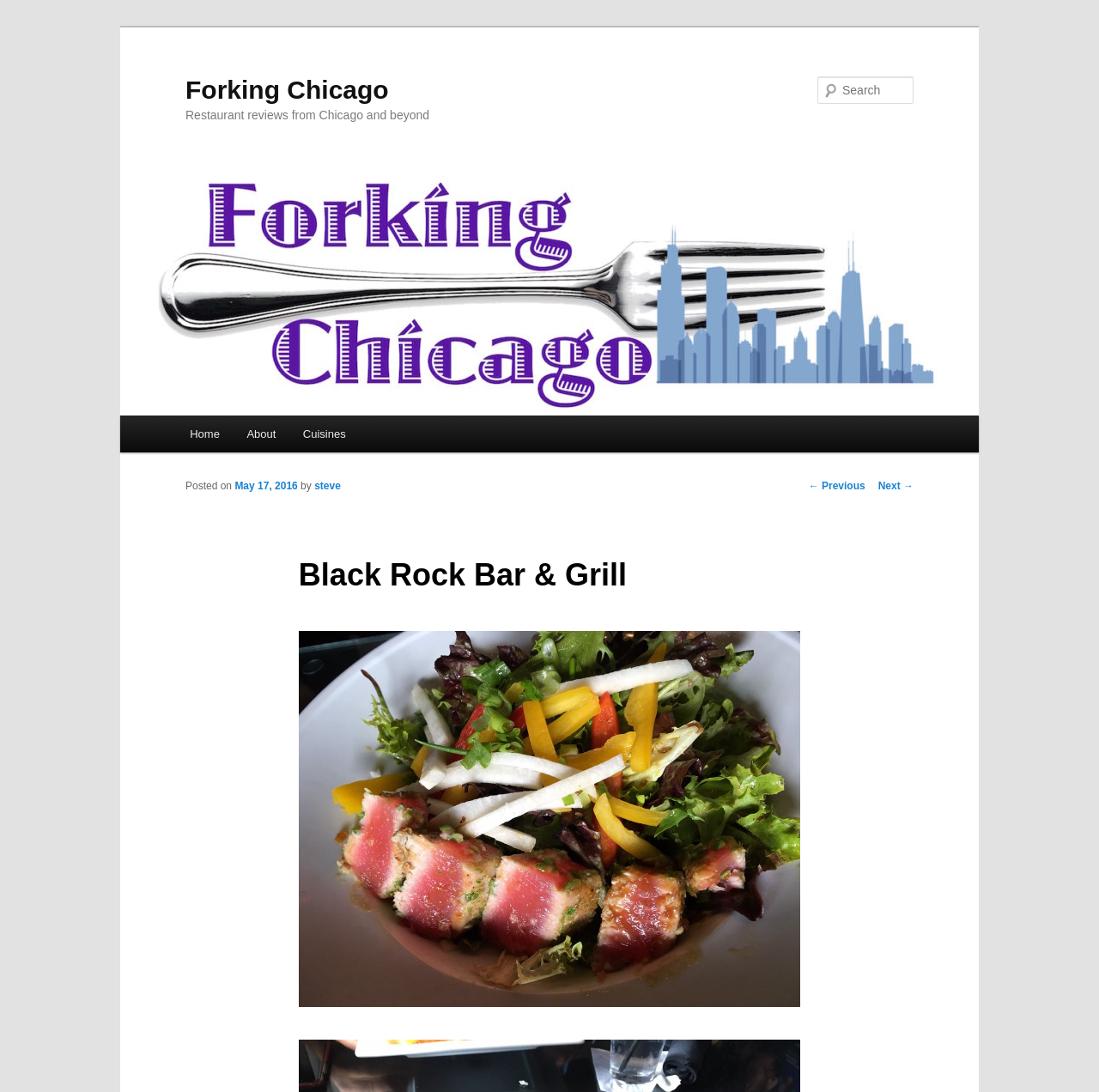Find the coordinates for the bounding box of the element with this description: "parent_node: Search name="s" placeholder="Search"".

[0.744, 0.07, 0.831, 0.095]